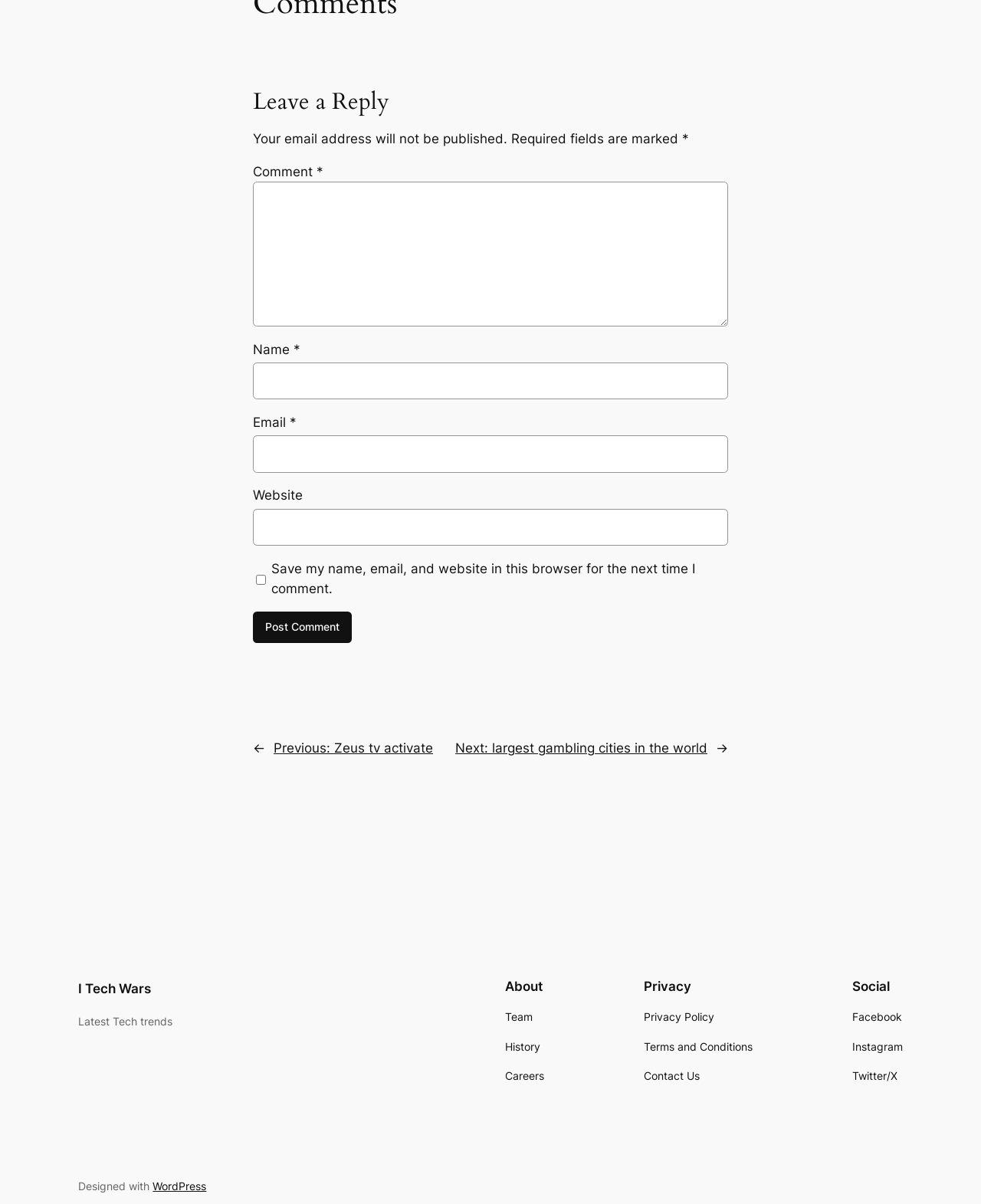Please identify the bounding box coordinates of the element's region that I should click in order to complete the following instruction: "Post a comment". The bounding box coordinates consist of four float numbers between 0 and 1, i.e., [left, top, right, bottom].

[0.258, 0.508, 0.359, 0.534]